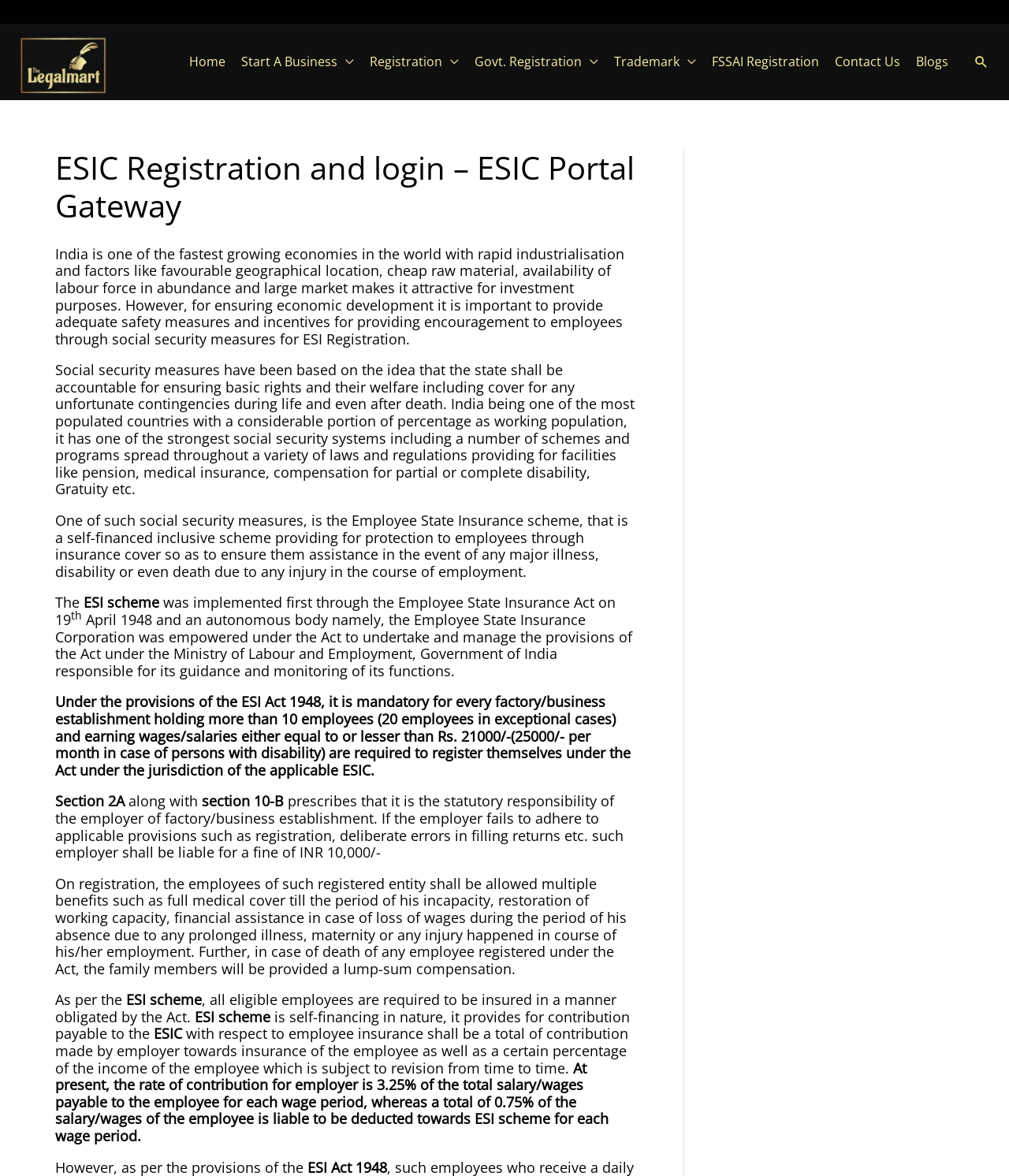Using the element description: "Govt. Registration", determine the bounding box coordinates for the specified UI element. The coordinates should be four float numbers between 0 and 1, [left, top, right, bottom].

[0.462, 0.036, 0.601, 0.069]